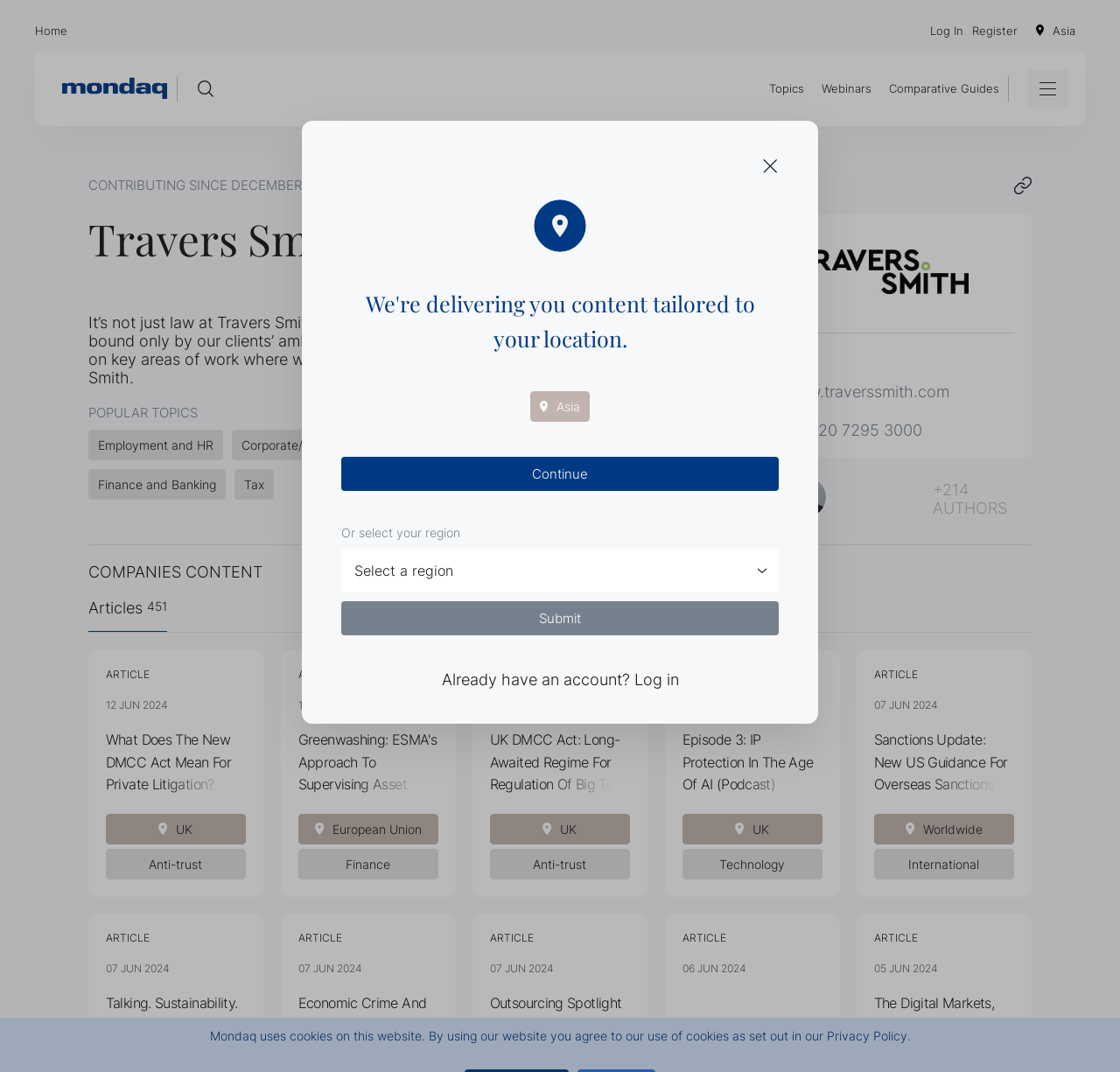Please locate the clickable area by providing the bounding box coordinates to follow this instruction: "Enter text in the search box".

[0.201, 0.064, 0.464, 0.103]